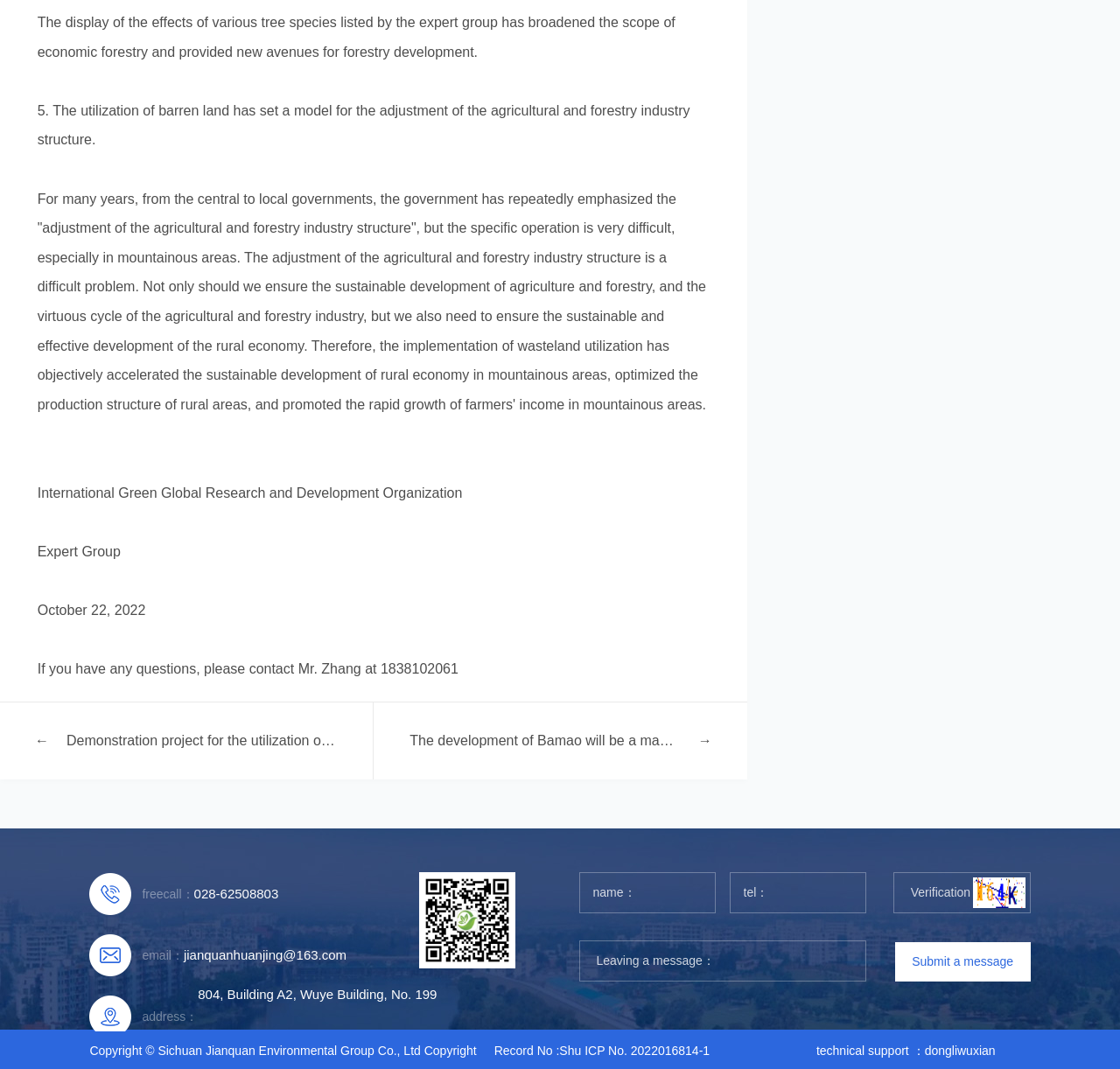Given the description "Audit Representation", determine the bounding box of the corresponding UI element.

None